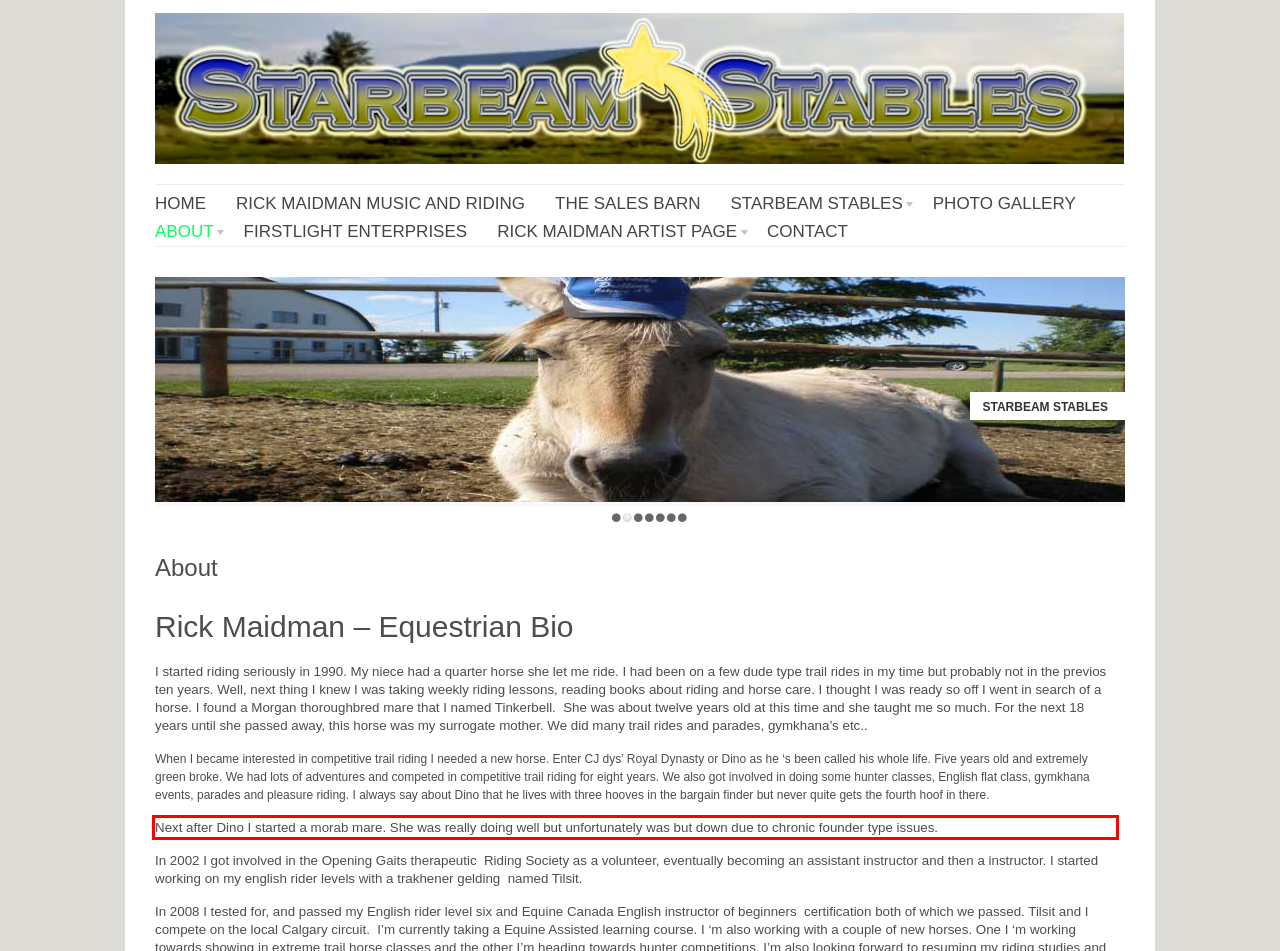You have a screenshot of a webpage with a red bounding box. Use OCR to generate the text contained within this red rectangle.

Next after Dino I started a morab mare. She was really doing well but unfortunately was but down due to chronic founder type issues.